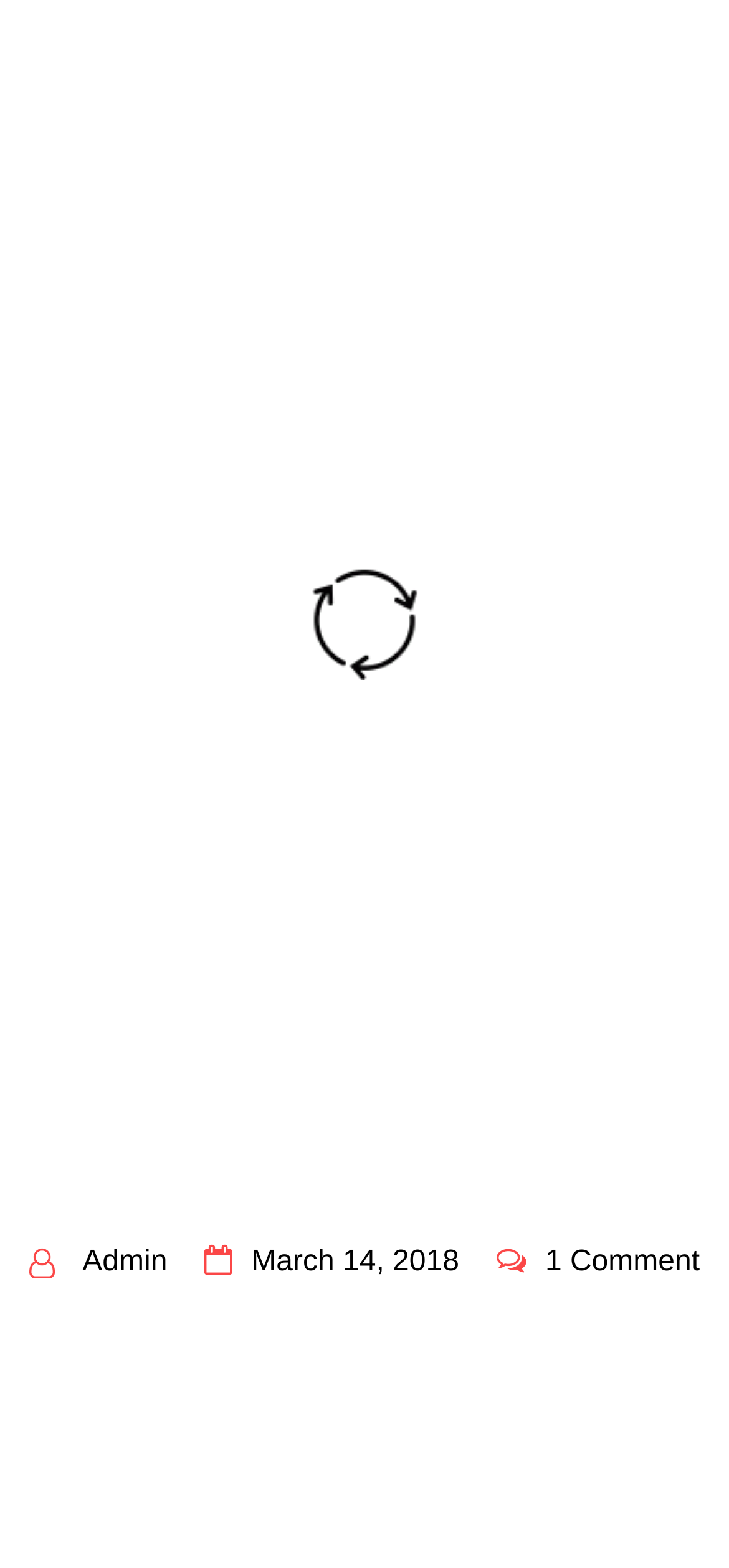Kindly provide the bounding box coordinates of the section you need to click on to fulfill the given instruction: "view blog tour directory".

[0.038, 0.39, 0.962, 0.451]